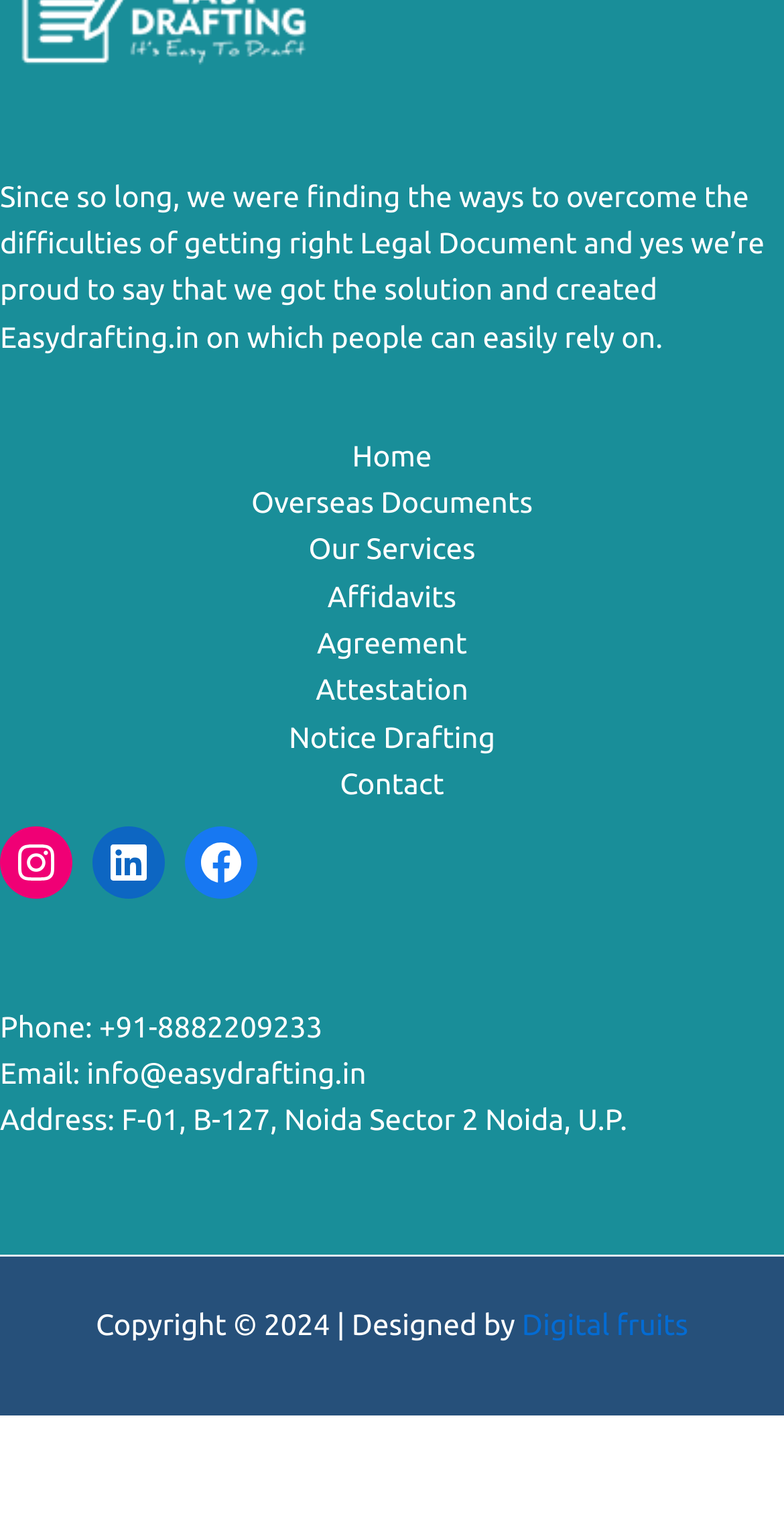Extract the bounding box of the UI element described as: "Our Services".

[0.342, 0.347, 0.658, 0.378]